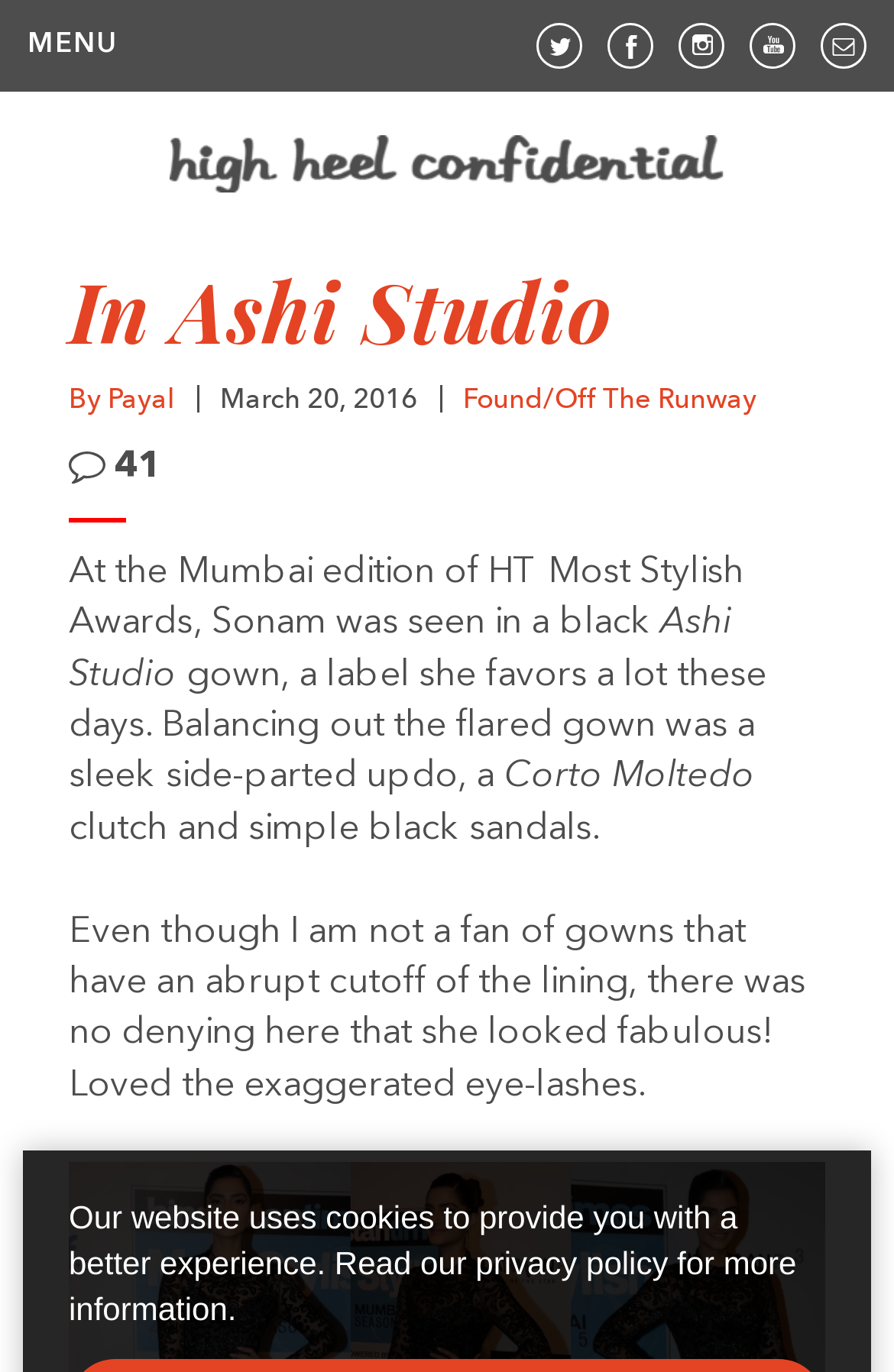Identify the bounding box coordinates of the element that should be clicked to fulfill this task: "Go to CELEB STYLE". The coordinates should be provided as four float numbers between 0 and 1, i.e., [left, top, right, bottom].

[0.033, 0.184, 0.25, 0.212]